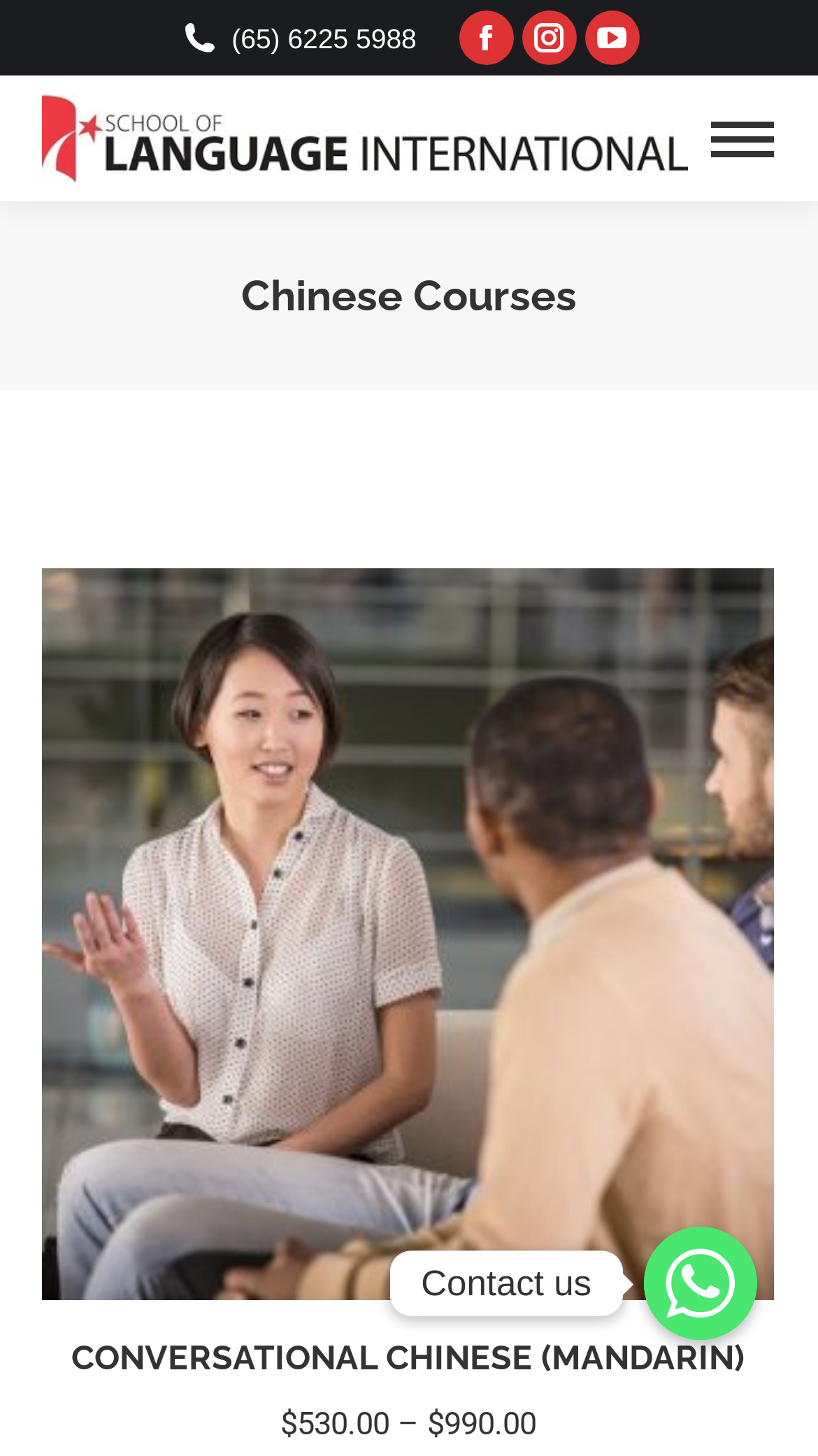Explain the webpage in detail, including its primary components.

The webpage is about Mandarin courses offered by the School of Language International in Singapore. At the top left, there is a phone number link "(65) 6225 5988" and three social media links to Facebook, Instagram, and YouTube pages. Next to these links, there is a mobile menu icon. 

Below these elements, there is a prominent link "English & Mandarin Courses Singapore | Learn Languages @ School of Language Int" with an accompanying image. This link is centered at the top of the page.

The main content of the page is divided into sections. The first section is headed by "Chinese Courses" and is located at the top center of the page. Below this heading, there is a "You are here:" text, followed by a link to "New Chinese Language Courses" with an image. 

To the right of the "You are here:" text, there is a link to "Select options for “CONVERSATIONAL CHINESE (MANDARIN)”", which is accompanied by a heading "CONVERSATIONAL CHINESE (MANDARIN)" and a link to the same course. Below these elements, there is pricing information, including a dollar sign and two prices, $530.00 and $990.00.

At the bottom right of the page, there are two links: "Go to Top" and "Contact us".